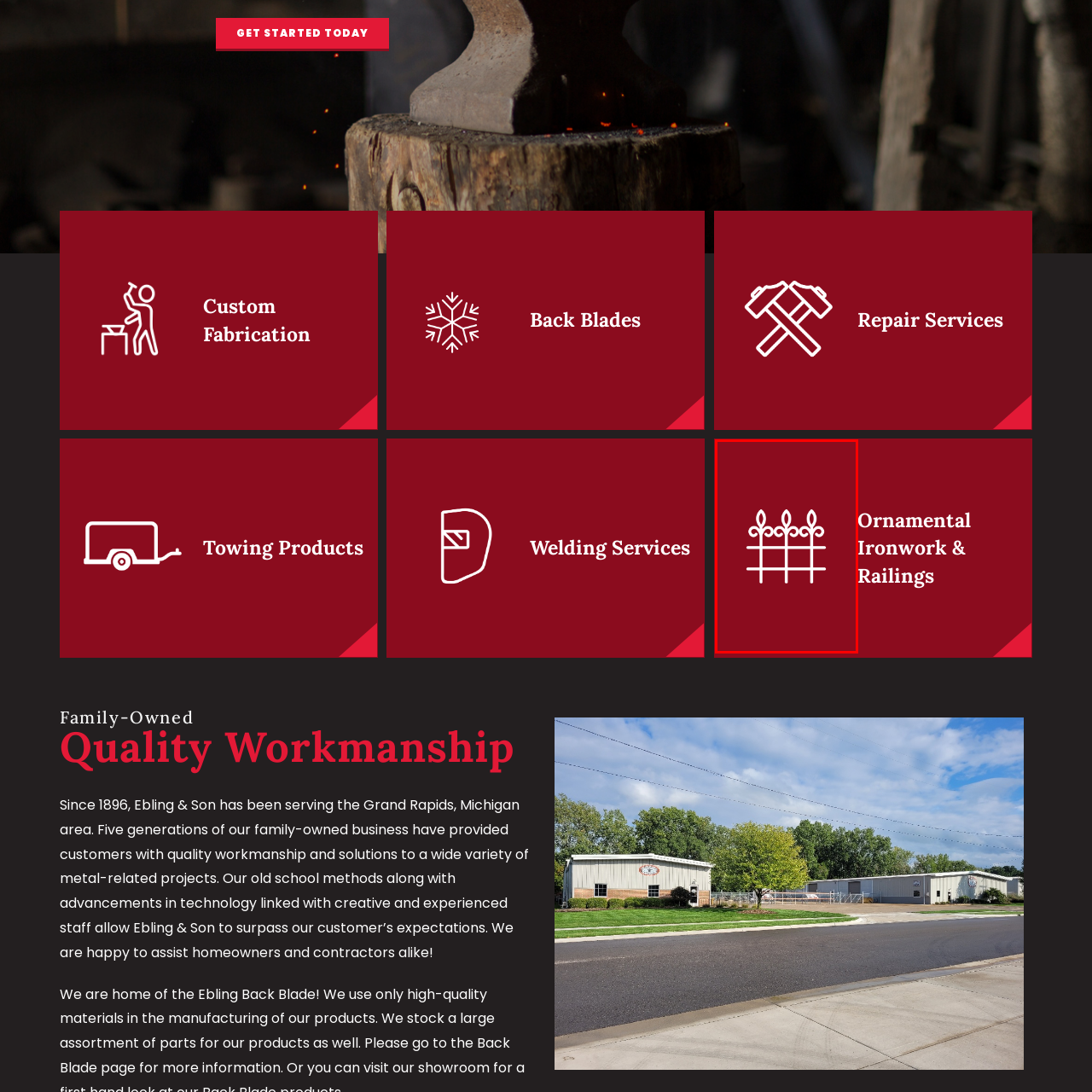Inspect the image outlined in red and answer succinctly: How many vertical bars are depicted in the image?

Three